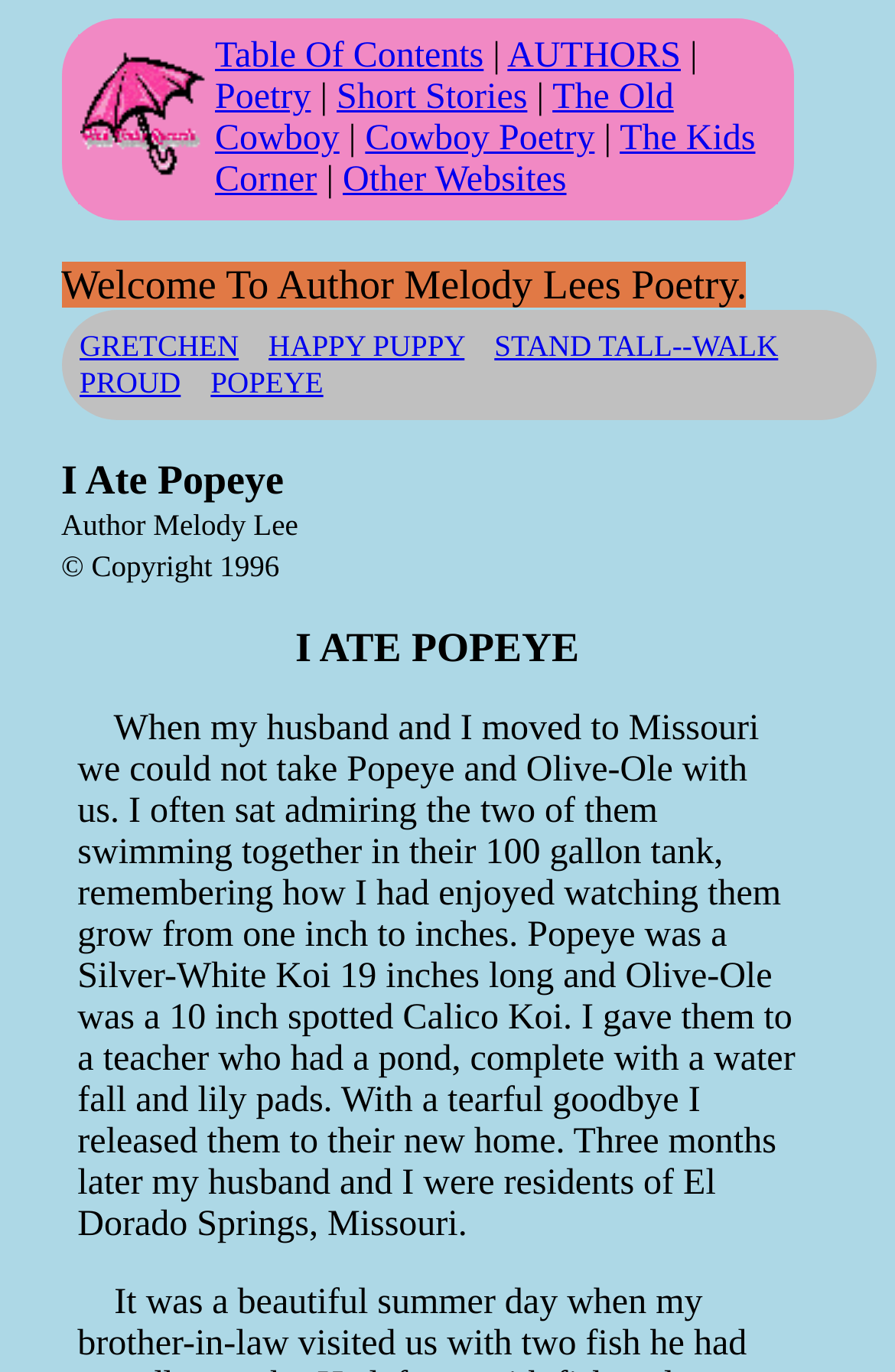Could you highlight the region that needs to be clicked to execute the instruction: "Check out HAPPY PUPPY"?

[0.3, 0.239, 0.519, 0.264]